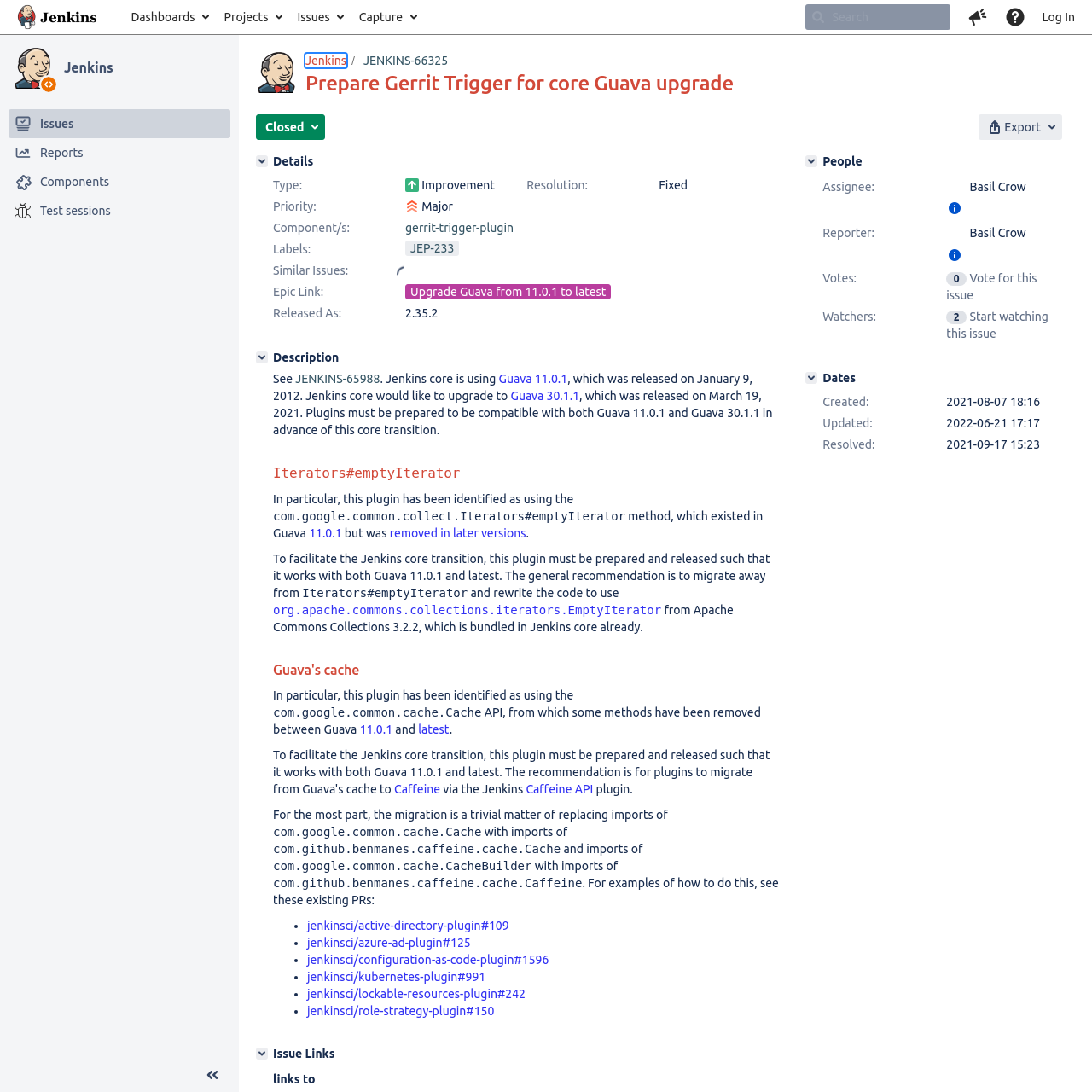Please locate the bounding box coordinates of the element's region that needs to be clicked to follow the instruction: "Search for issues". The bounding box coordinates should be provided as four float numbers between 0 and 1, i.e., [left, top, right, bottom].

[0.737, 0.004, 0.87, 0.027]